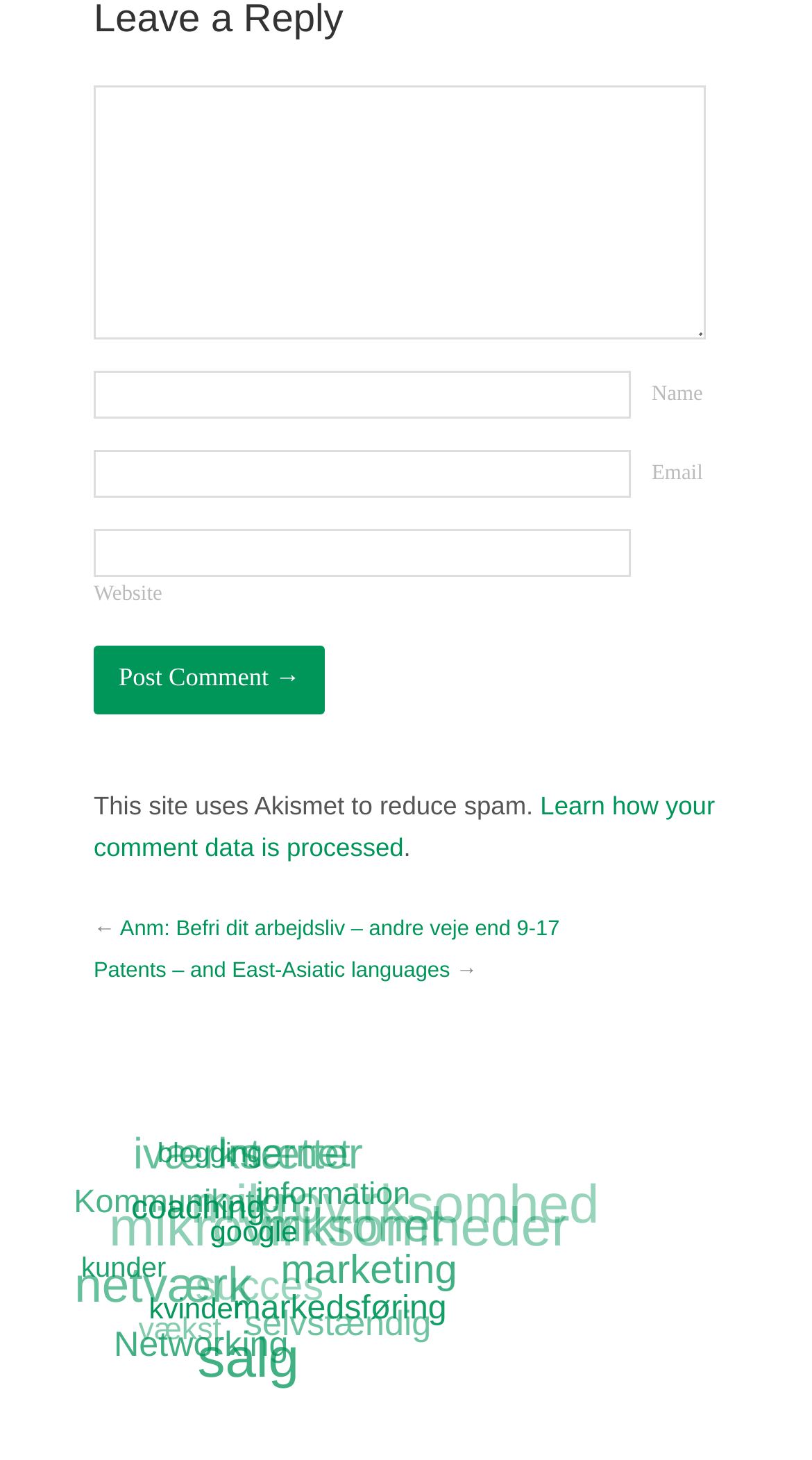How many links are there on the webpage?
Use the screenshot to answer the question with a single word or phrase.

30